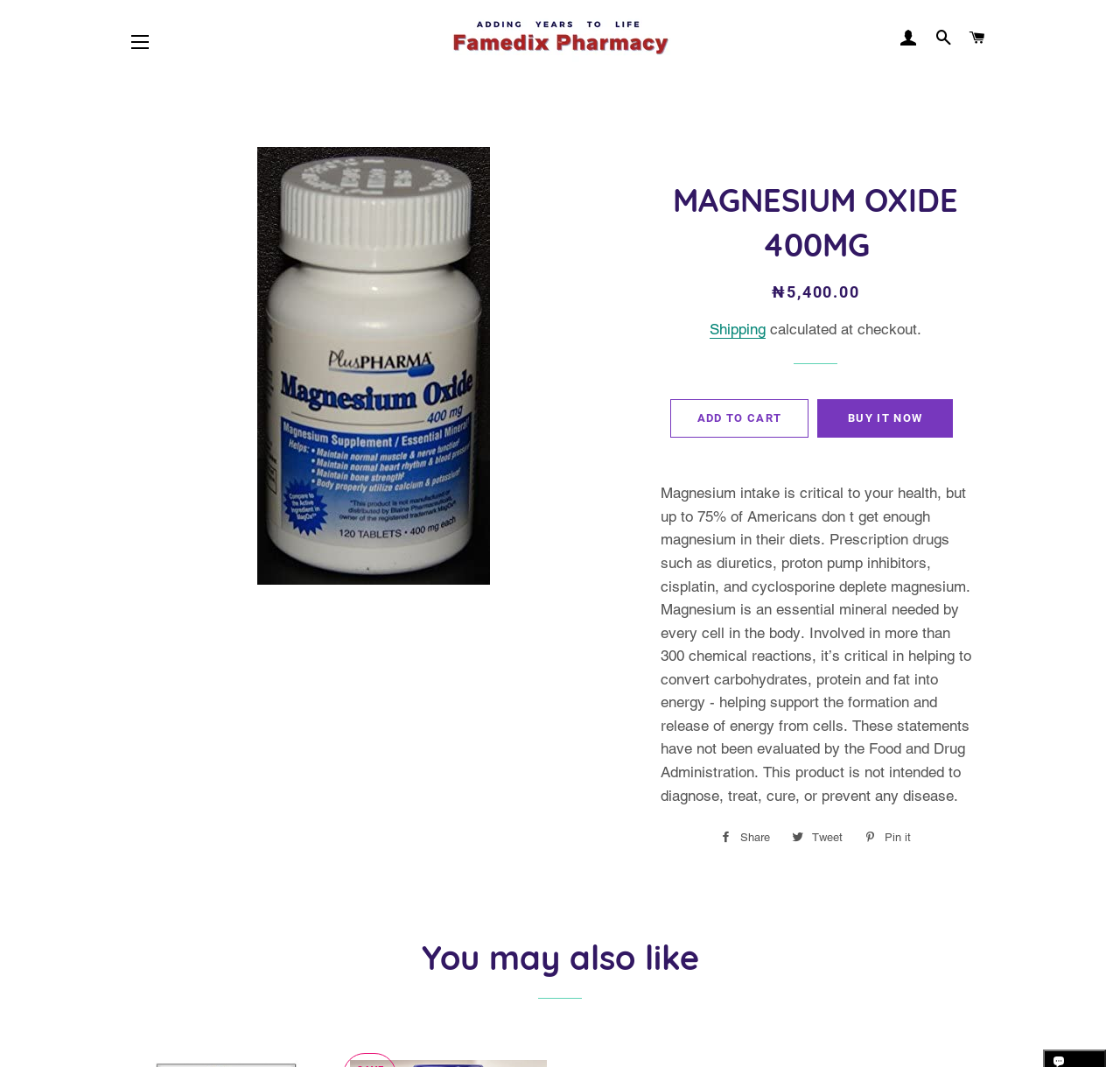Please identify the webpage's heading and generate its text content.

MAGNESIUM OXIDE 400MG